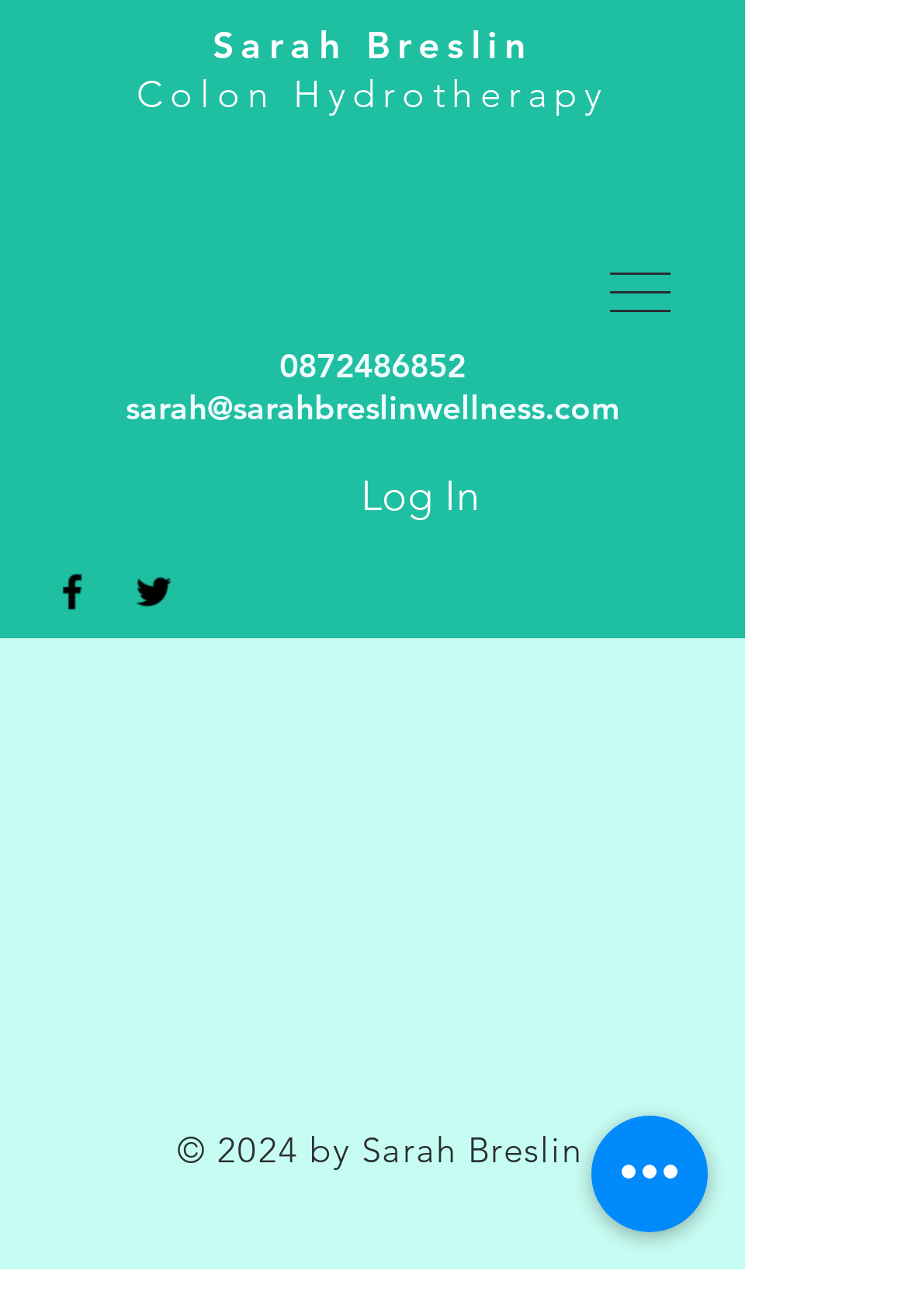Provide a single word or phrase to answer the given question: 
What is the name of the wellness service provider?

Sarah Breslin